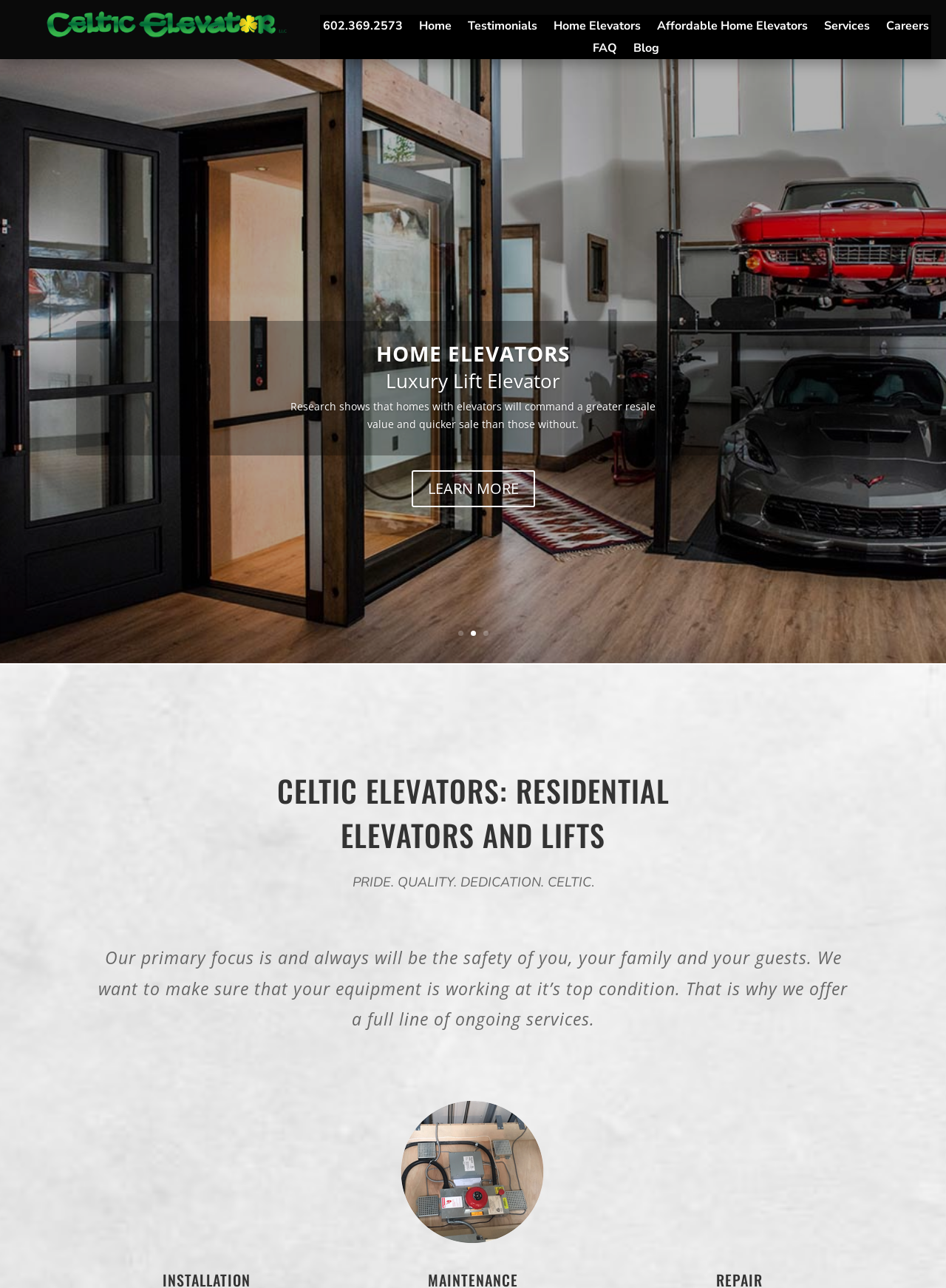Find the bounding box coordinates for the area you need to click to carry out the instruction: "Learn more about home elevators". The coordinates should be four float numbers between 0 and 1, indicated as [left, top, right, bottom].

[0.435, 0.365, 0.565, 0.394]